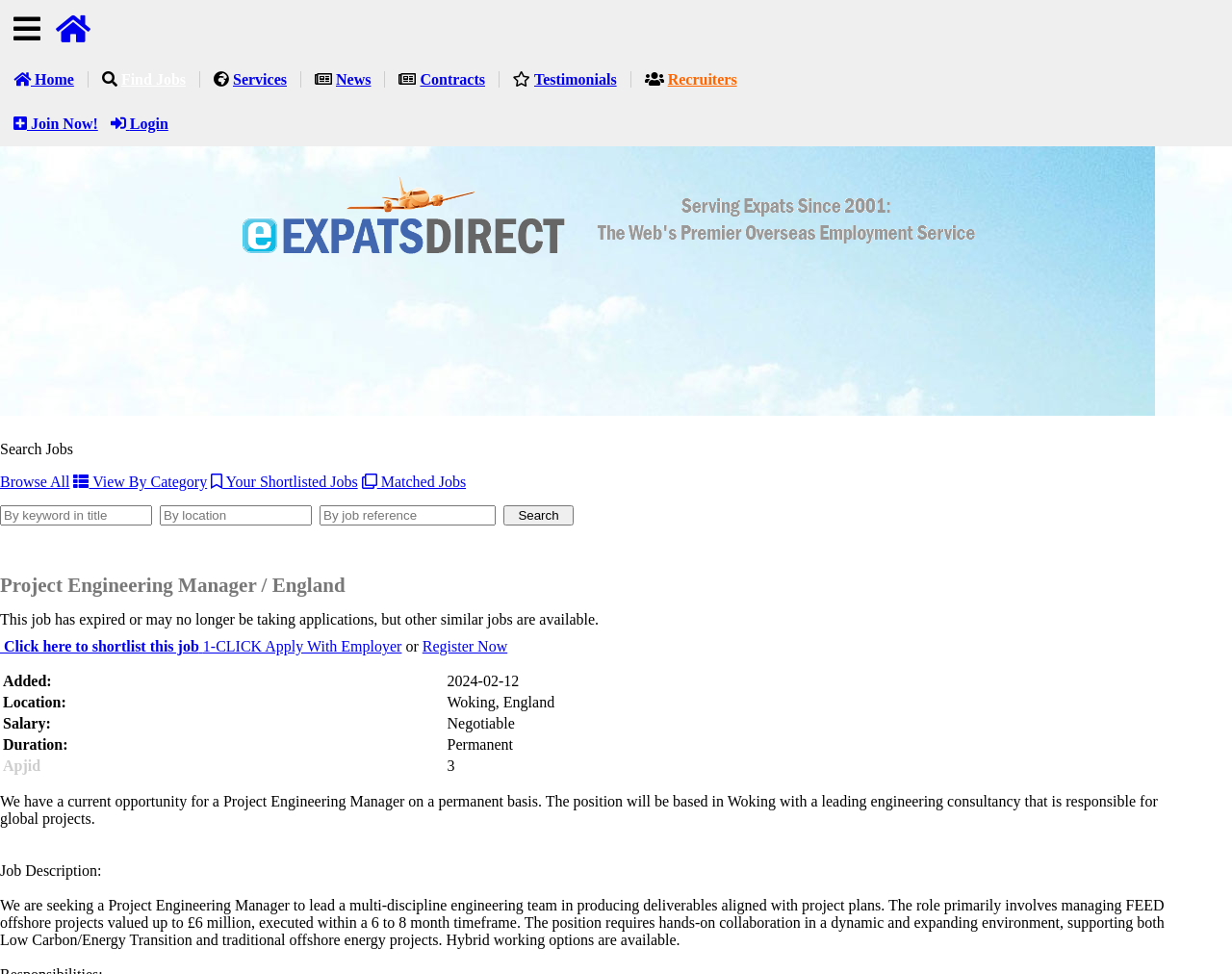Specify the bounding box coordinates of the element's area that should be clicked to execute the given instruction: "Search for jobs by keyword in title". The coordinates should be four float numbers between 0 and 1, i.e., [left, top, right, bottom].

[0.0, 0.519, 0.123, 0.54]